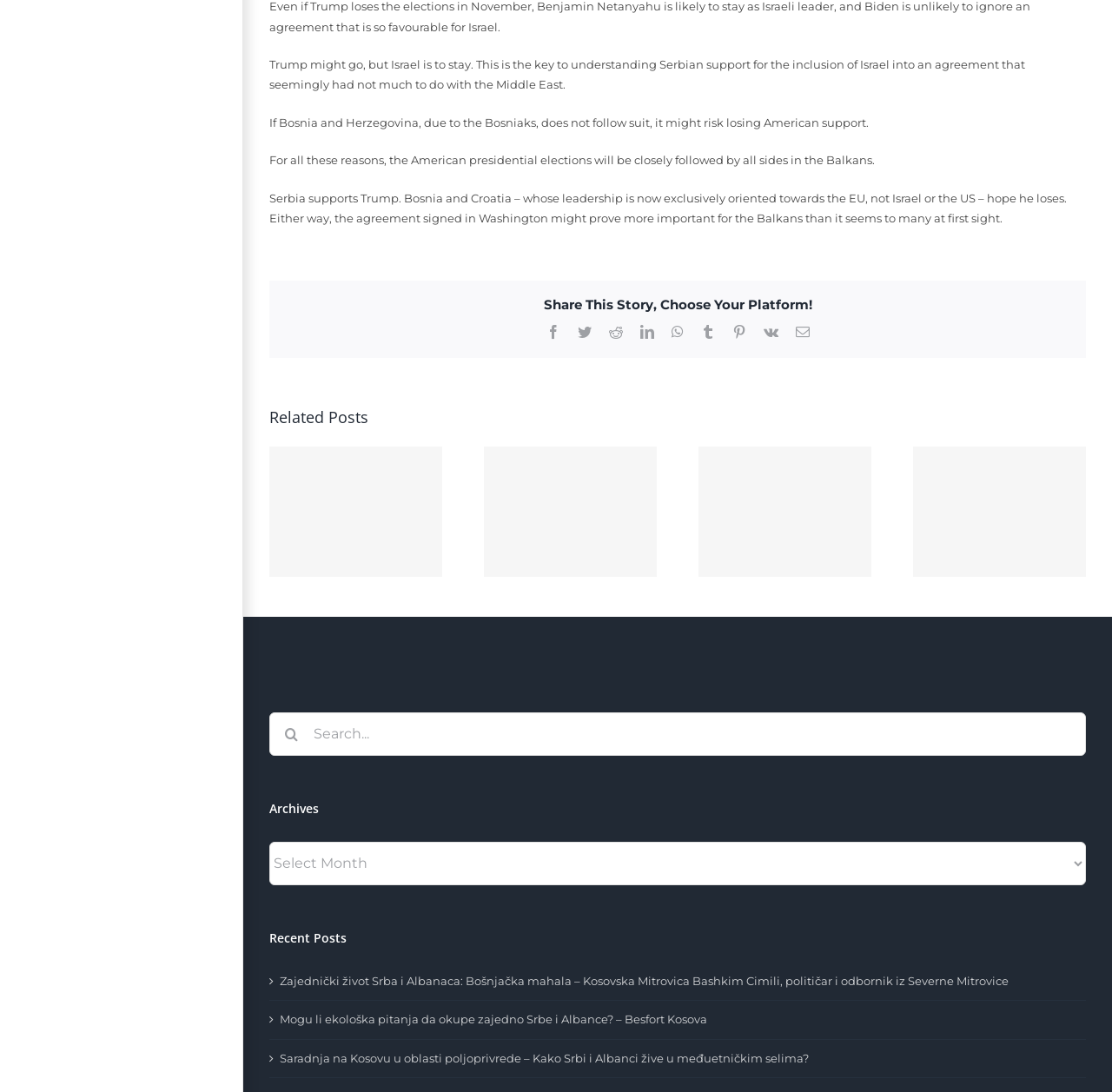Locate the bounding box coordinates of the clickable area to execute the instruction: "Search for a topic". Provide the coordinates as four float numbers between 0 and 1, represented as [left, top, right, bottom].

[0.242, 0.652, 0.977, 0.692]